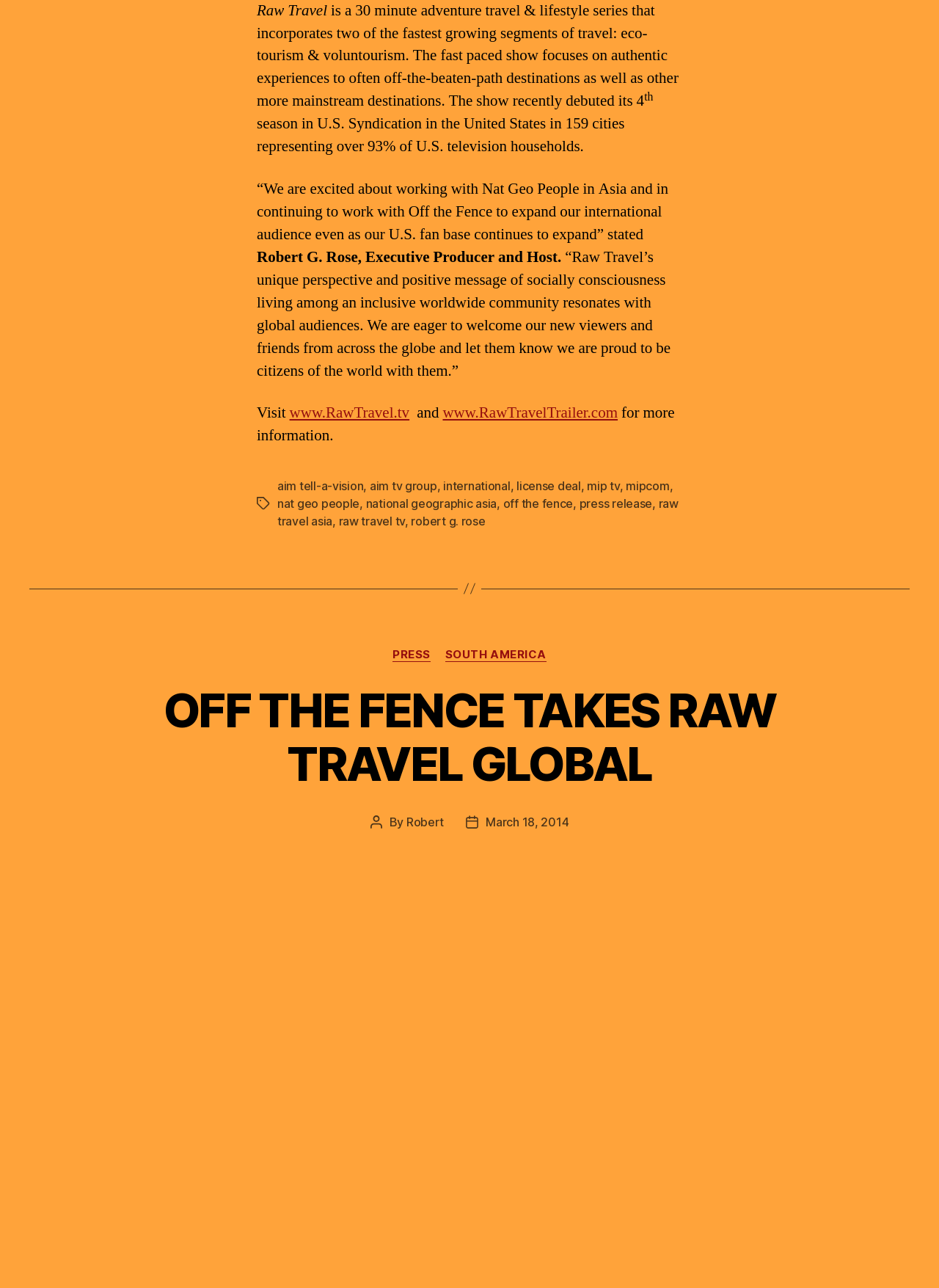What type of travel series is Raw Travel? Using the information from the screenshot, answer with a single word or phrase.

adventure travel & lifestyle series